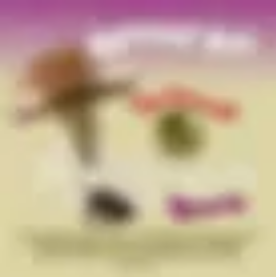What is the name of the music record label?
Using the image, provide a concise answer in one word or a short phrase.

Mushroom Records